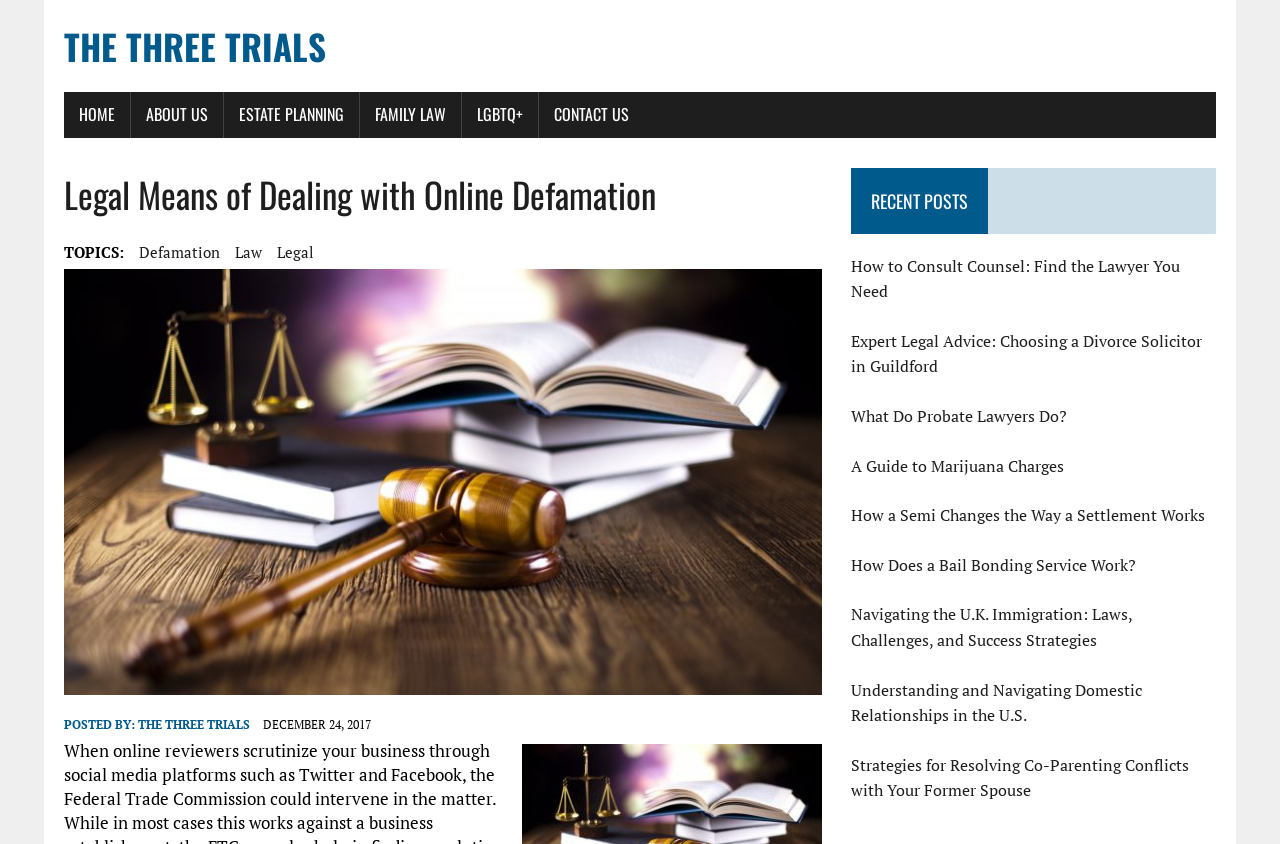Find and specify the bounding box coordinates that correspond to the clickable region for the instruction: "Click on the 'HOME' link".

[0.05, 0.109, 0.102, 0.163]